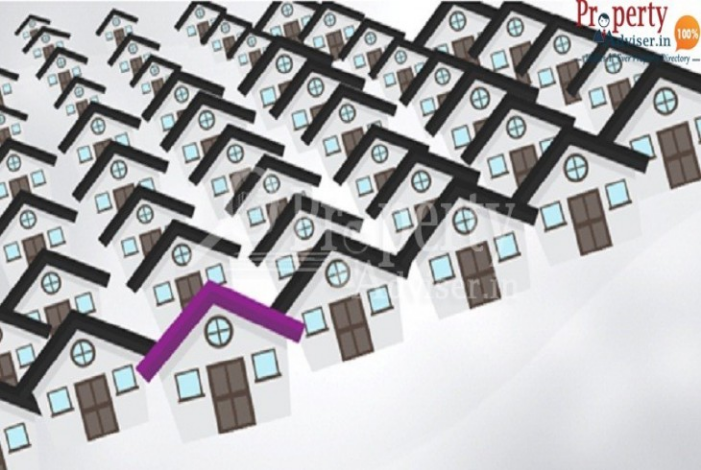Describe the image thoroughly, including all noticeable details.

The image features a vibrant and engaging representation of multiple stylized houses, symbolizing the concept of property selection. Among the various houses shown, one stands out with a distinctive purple roof, suggesting a unique or highlighted property option. This visual effectively conveys the message of the home selection process, emphasizing individuality in a sea of choices. The background maintains a clean and modern aesthetic, reinforcing the theme of real estate. The top right corner prominently displays the branding of "Property Adviser," indicating the source of guidance for potential home buyers. This image aligns well with the overall theme of the content, which focuses on helping individuals make informed decisions when choosing their ideal home.